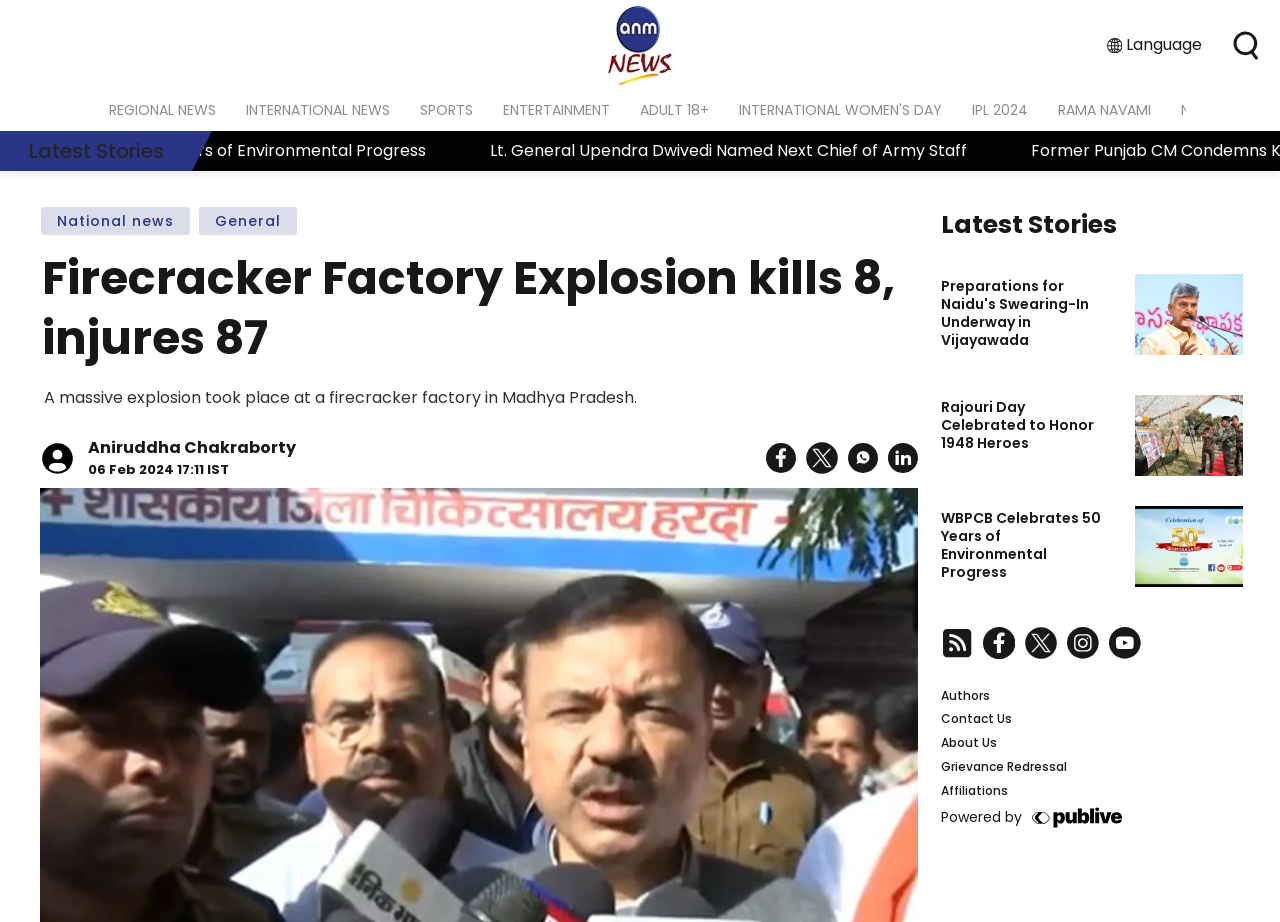Highlight the bounding box coordinates of the region I should click on to meet the following instruction: "Read the latest story about Lt. General Upendra Dwivedi".

[0.009, 0.151, 0.432, 0.176]